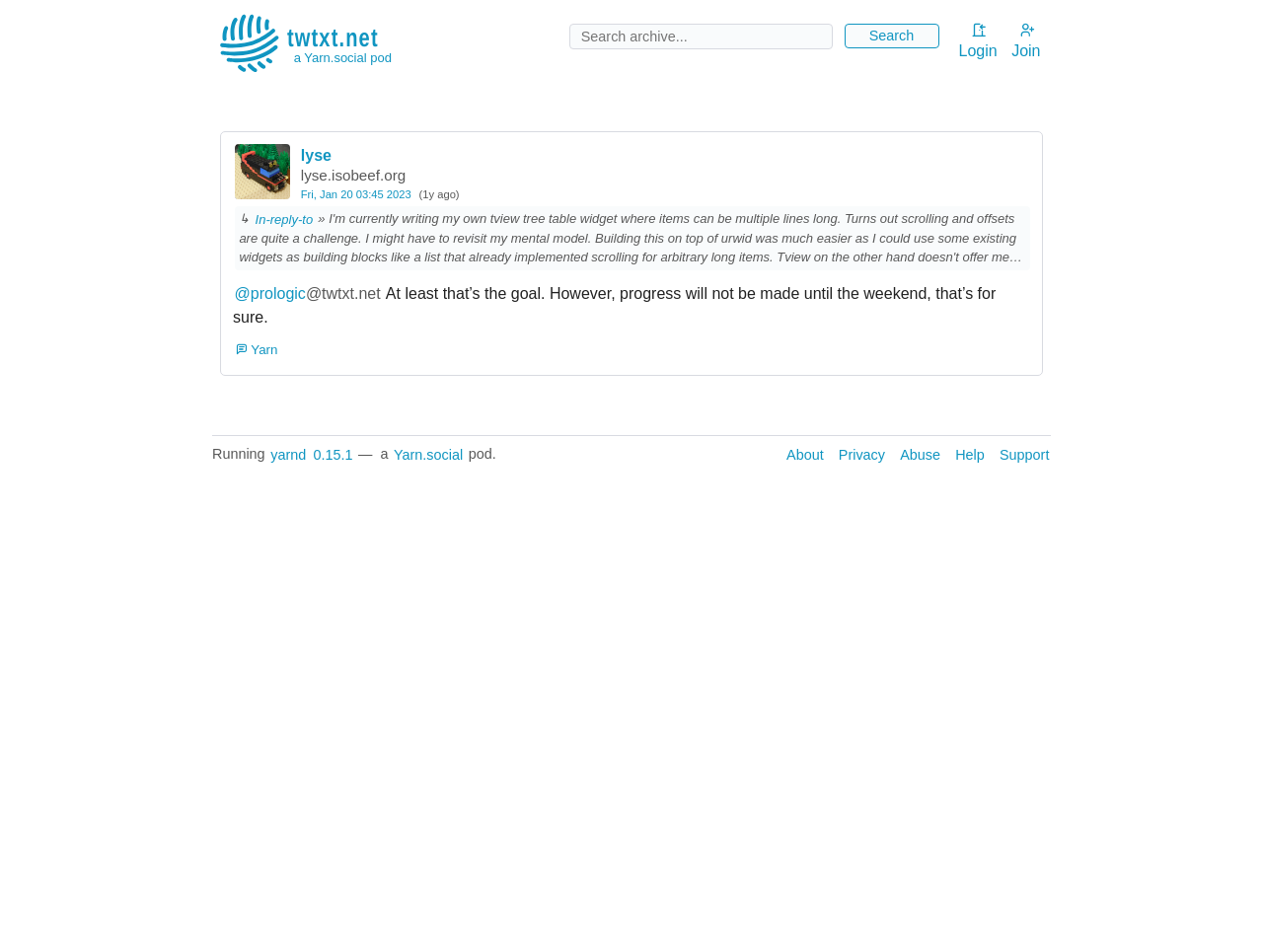What is the topic of the article?
Answer the question with just one word or phrase using the image.

Progress goal